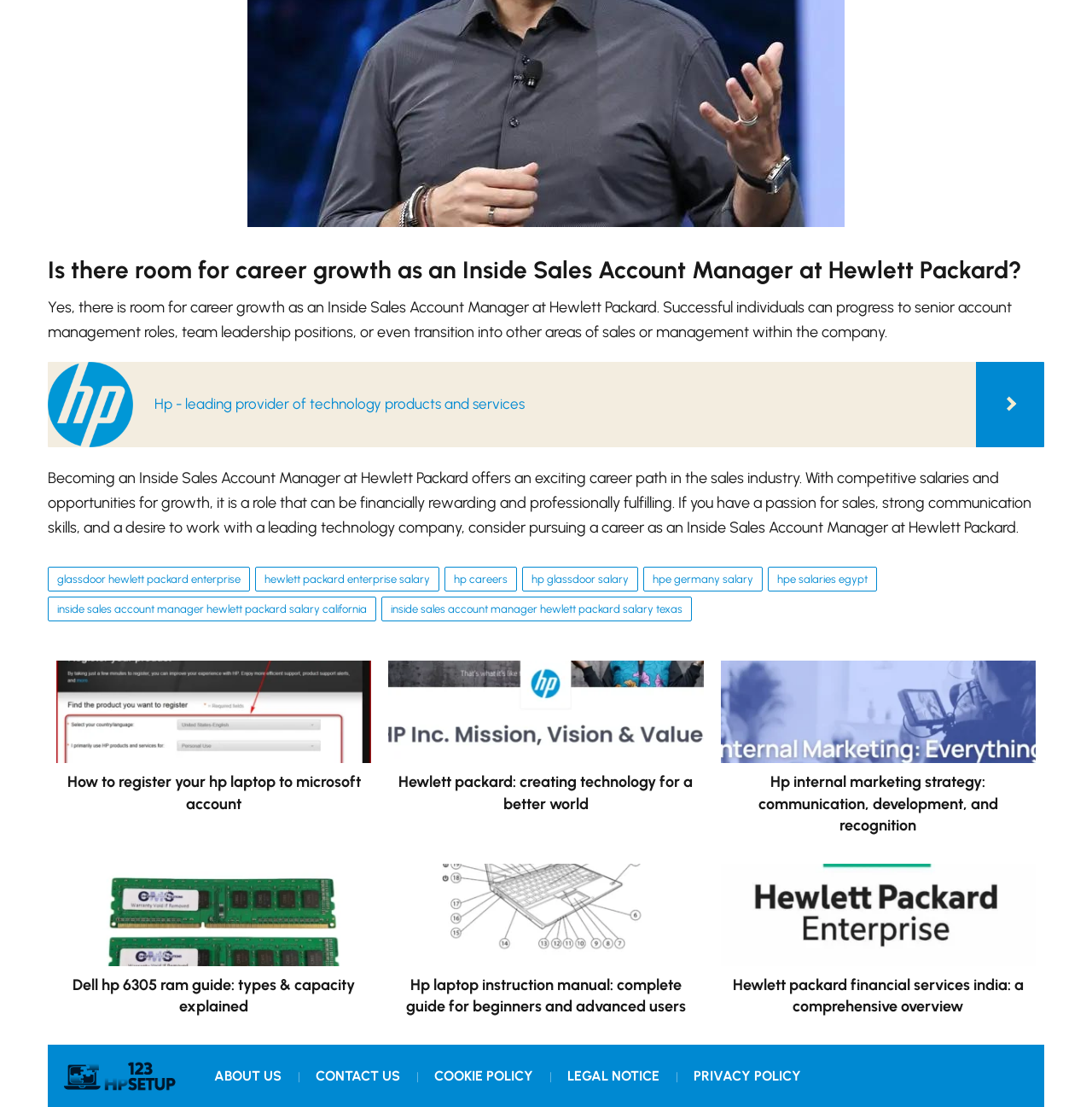Please specify the bounding box coordinates of the region to click in order to perform the following instruction: "Learn about Hewlett Packard's financial services in India".

[0.66, 0.78, 0.948, 0.919]